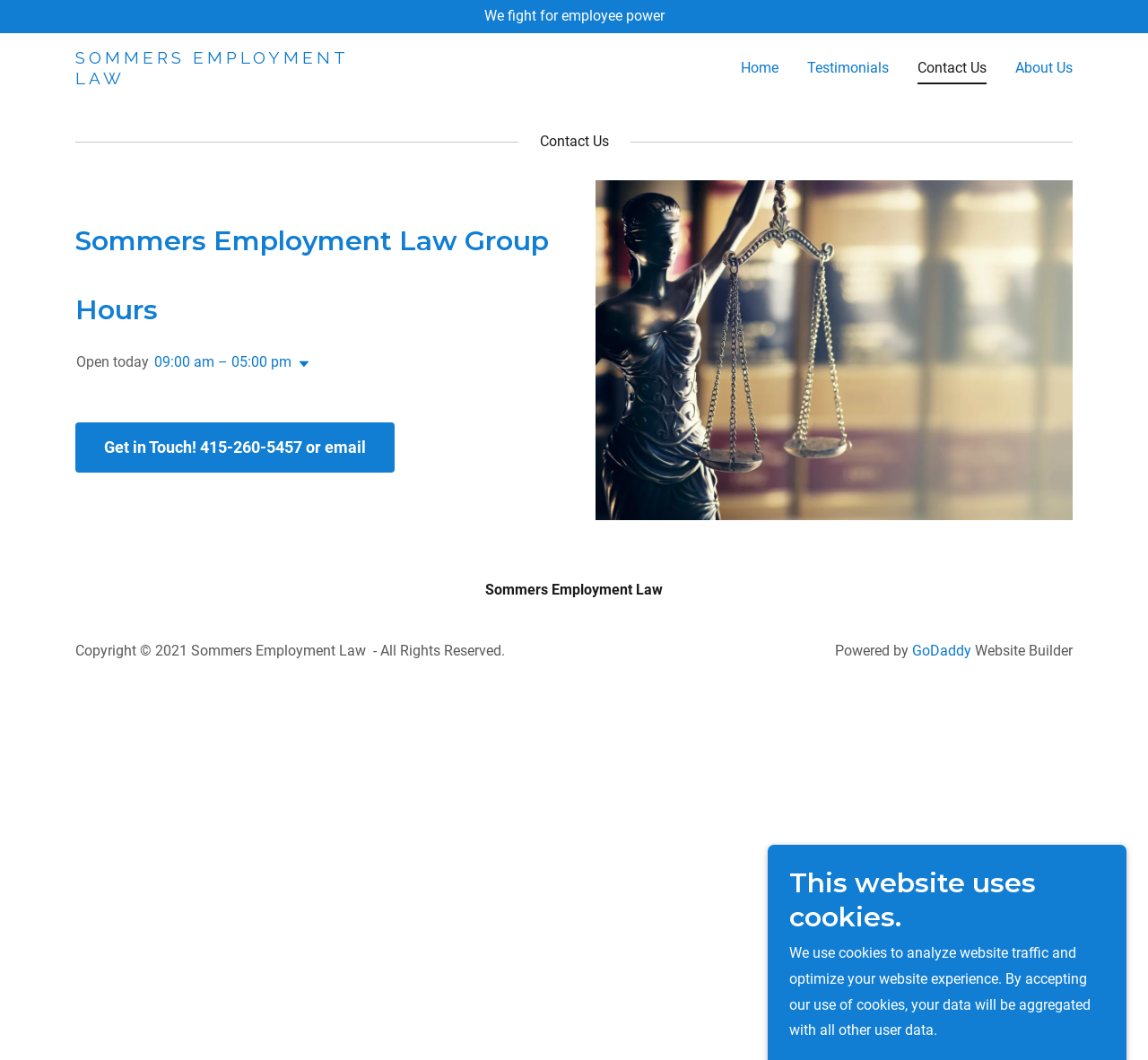Using the elements shown in the image, answer the question comprehensively: What is the name of the law group?

I found the answer by looking at the main heading of the webpage, which is 'Sommers Employment Law Group'. This heading is located at the top of the webpage and is the most prominent text on the page.